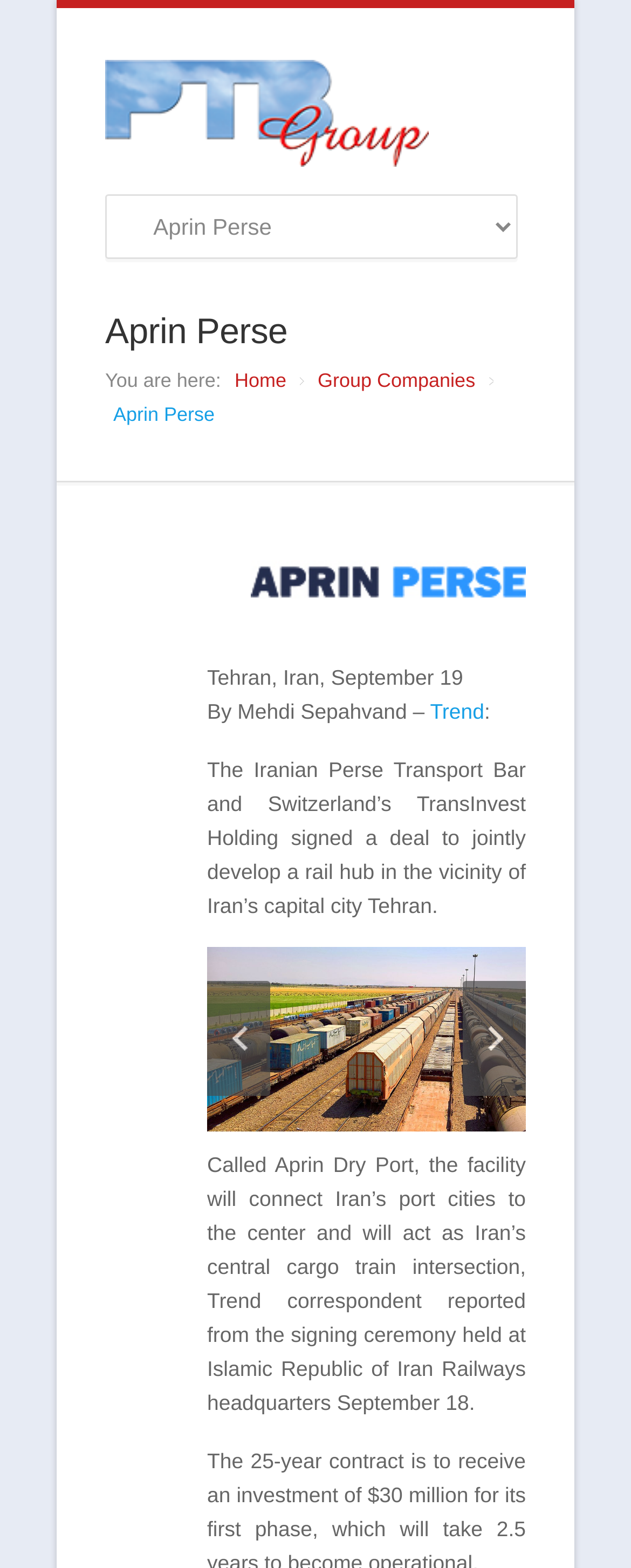Generate a detailed explanation of the webpage's features and information.

The webpage is about Aprin Dry Port, a rail hub development project in Tehran, Iran. At the top, there is a logo image of PTB Group, a global transport and logistics company, positioned on the left side of the page. Below the logo, there is a combobox on the left side, followed by a heading "Aprin Perse" and a "You are here:" text. 

On the same horizontal level, there are three links: "Home", "Group Companies", and the current page "Aprin Perse". Below these links, there is another image of Aprin Perse, positioned on the left side, and a text "Tehran, Iran, September 19" above a byline "By Mehdi Sepahvand –" and a link to "Trend". 

The main content of the page is a news article, which starts with a sentence "The Iranian Perse Transport Bar and Switzerland’s TransInvest Holding signed a deal to jointly develop a rail hub in the vicinity of Iran’s capital city Tehran." The article continues to describe the project, called Aprin Dry Port, which will connect Iran’s port cities to the center and act as Iran’s central cargo train intersection. 

At the bottom of the article, there are three links: an empty link, "Previous", and "Next". The article is quite long, taking up most of the page's vertical space.